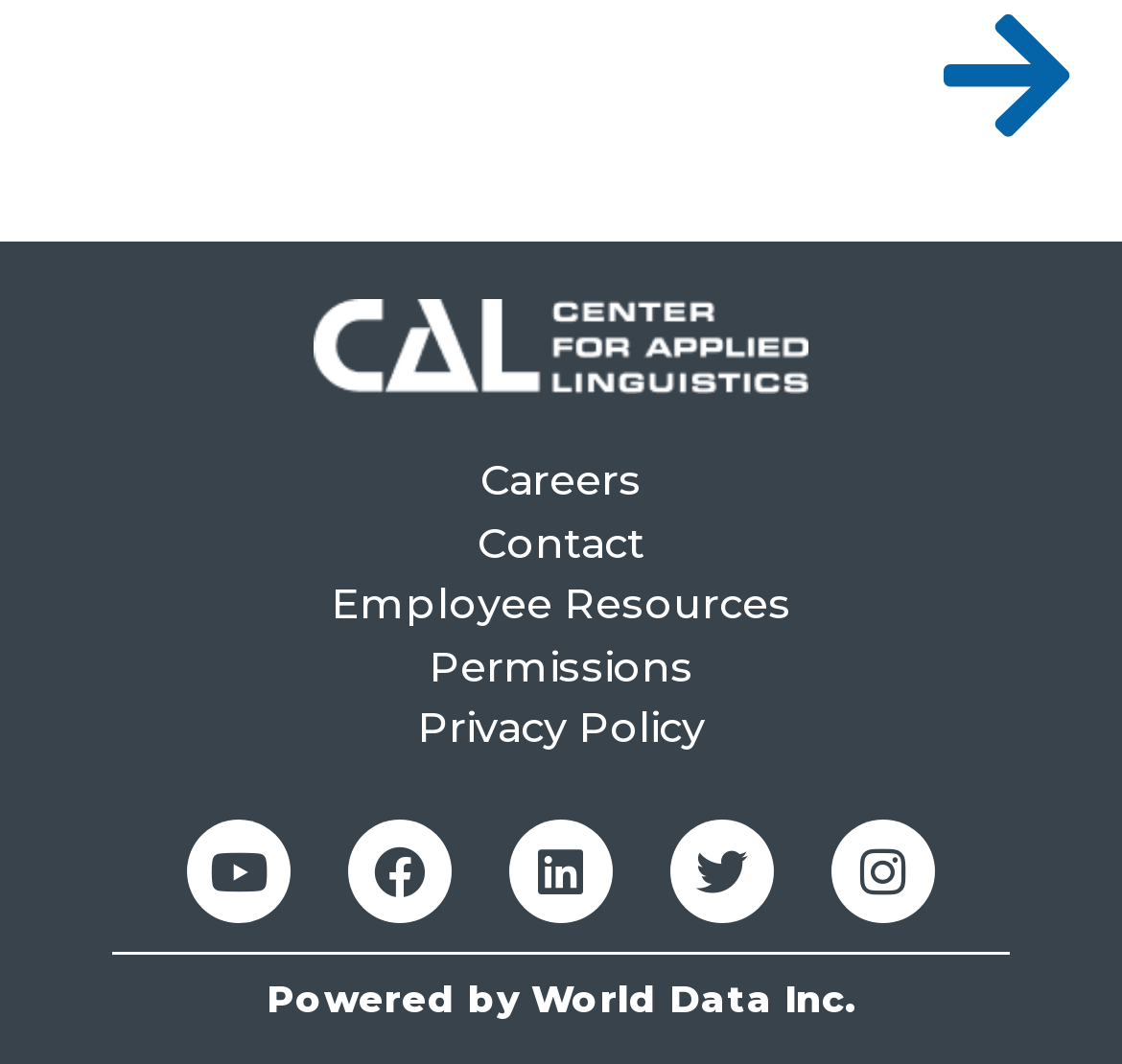Please locate the bounding box coordinates of the element that should be clicked to achieve the given instruction: "Visit Facebook page".

[0.31, 0.77, 0.403, 0.867]